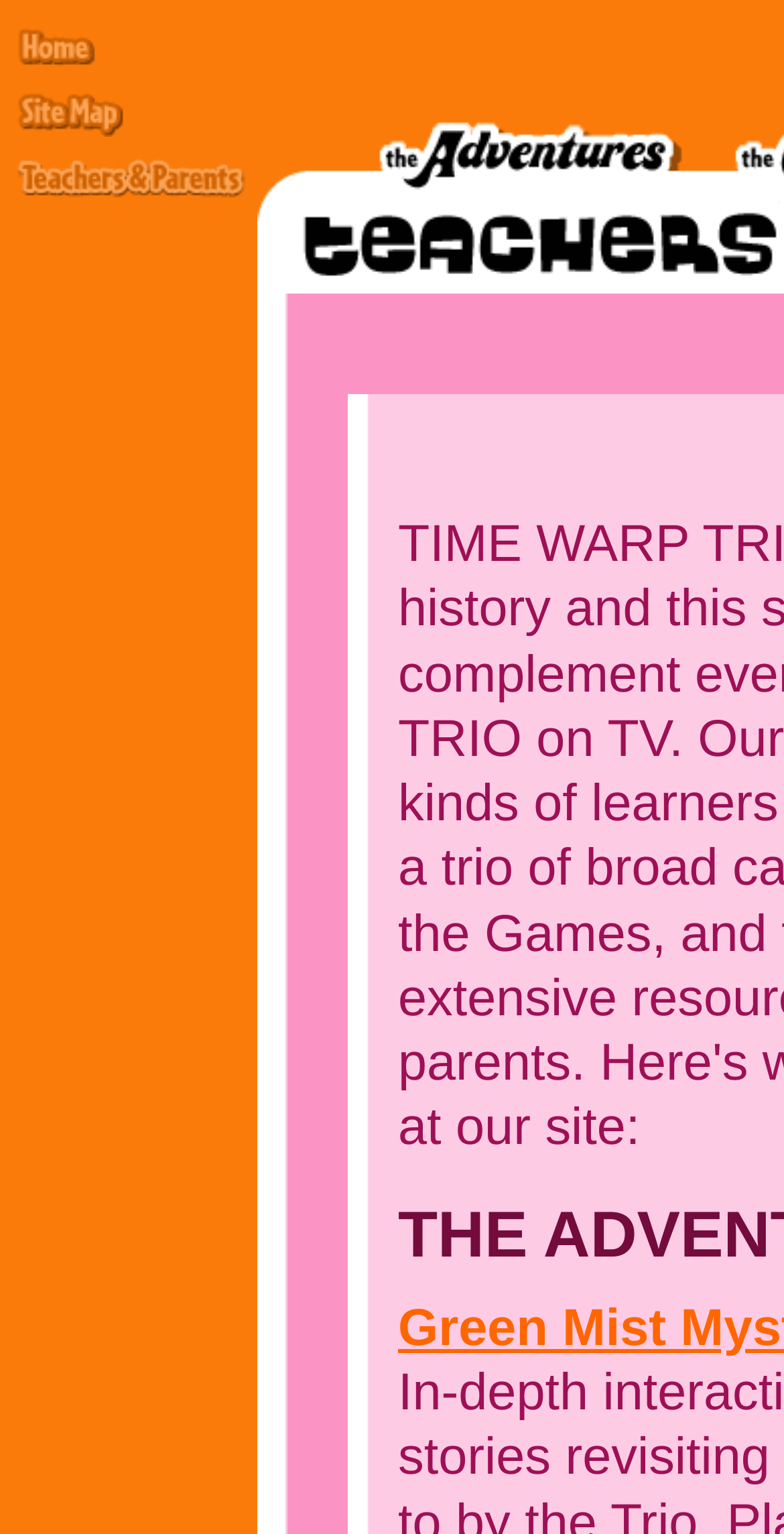Present a detailed account of what is displayed on the webpage.

The webpage is titled "Time Warp Trio: Site Tour" and appears to be a navigation page. At the top left, there are three links: "Home", "Site Map", and "Teachers & Parents", each accompanied by a small icon. The links are arranged horizontally, with "Home" on the left, followed by "Site Map", and then "Teachers & Parents" on the right.

Below these links, there are two table cells side by side. The left cell is empty, while the right cell contains a large image with the caption "the Adventures". This image takes up most of the width of the page and is positioned near the top.